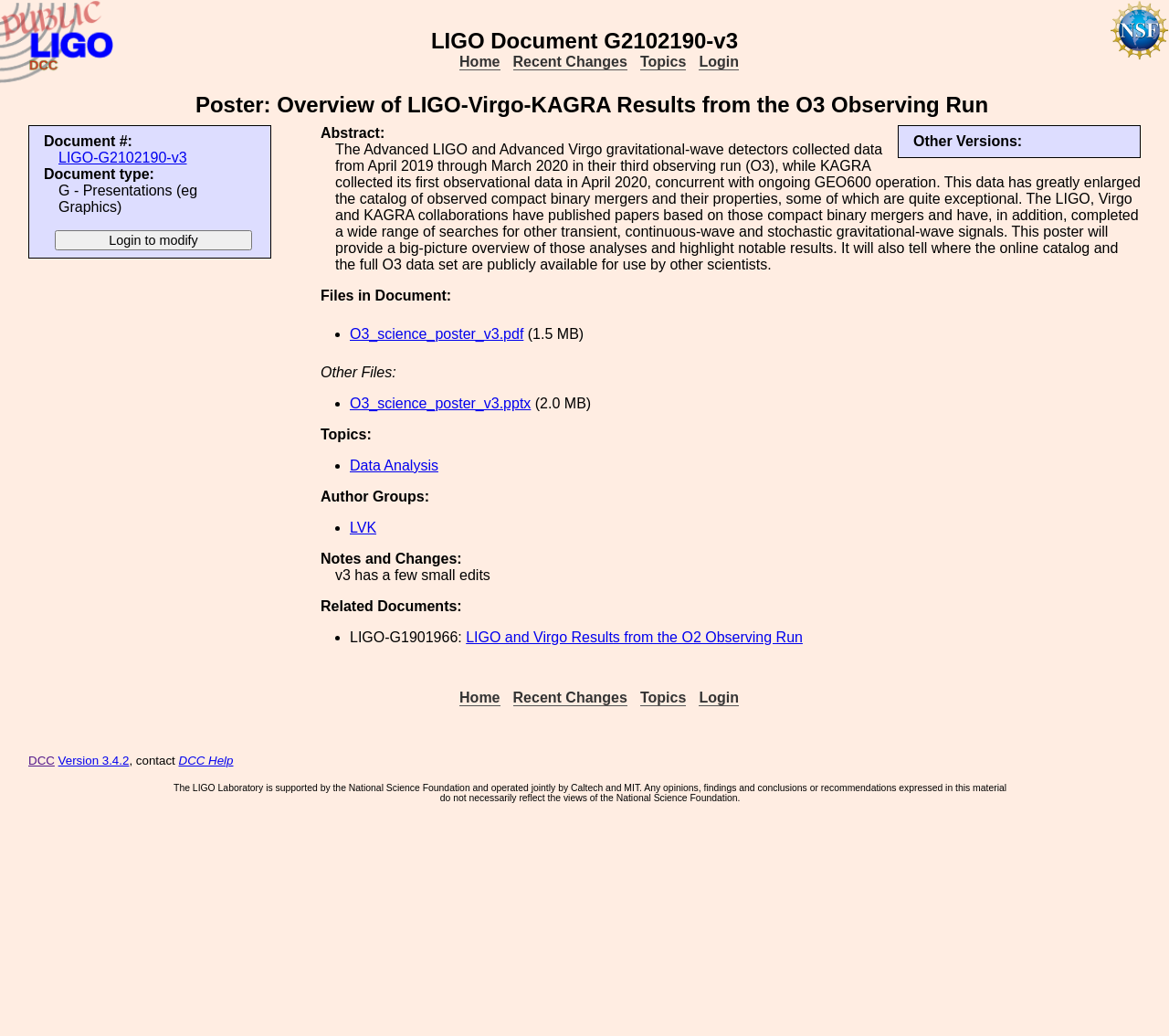Find the bounding box of the UI element described as: "LIGO-G2102190-v3". The bounding box coordinates should be given as four float values between 0 and 1, i.e., [left, top, right, bottom].

[0.05, 0.145, 0.16, 0.16]